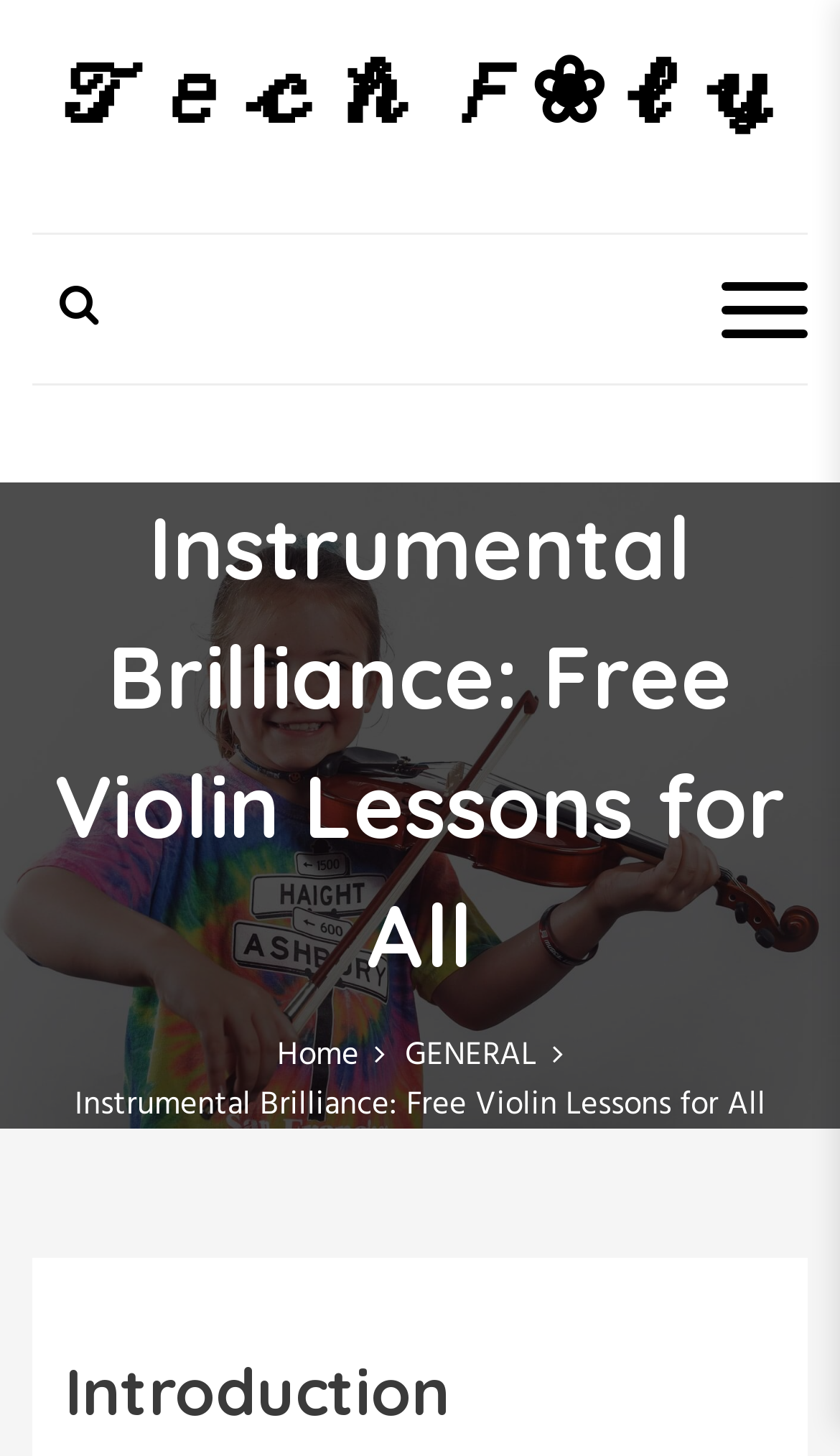Please provide a detailed answer to the question below by examining the image:
What is the symbol next to the 'GENERAL' link?

The symbol next to the 'GENERAL' link is a Unicode character '', which is often used to indicate a dropdown menu or a submenu.